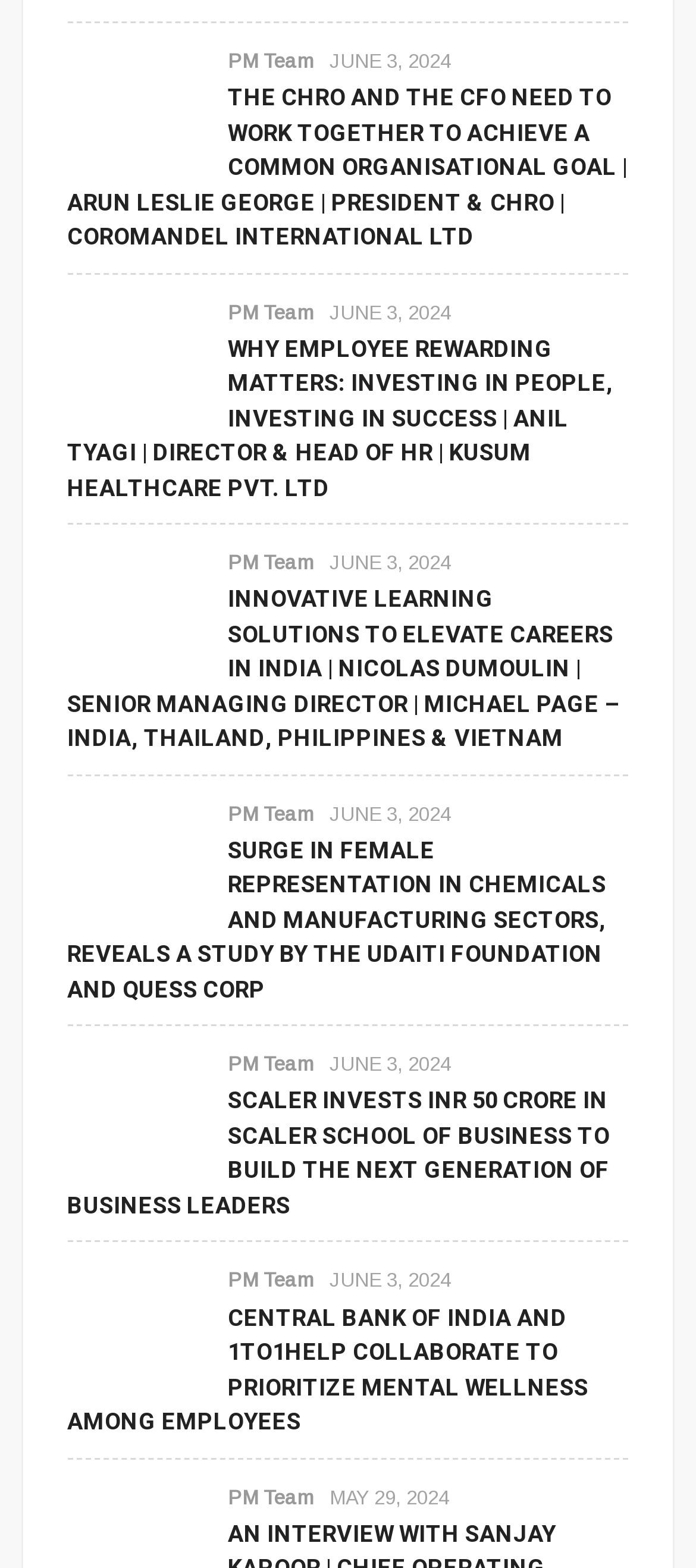Identify the bounding box coordinates for the UI element mentioned here: "PM Team". Provide the coordinates as four float values between 0 and 1, i.e., [left, top, right, bottom].

[0.327, 0.032, 0.451, 0.046]